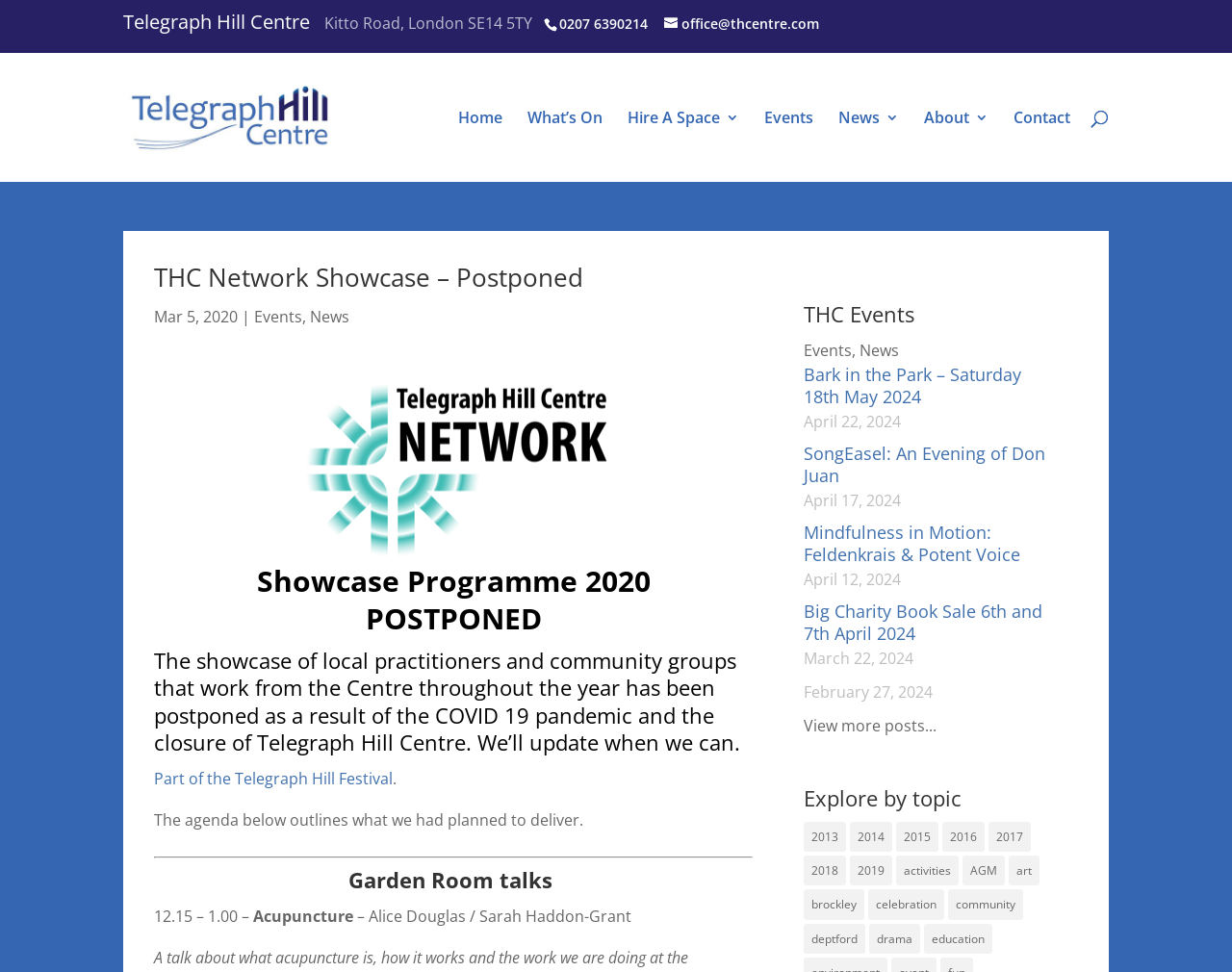Return the bounding box coordinates of the UI element that corresponds to this description: "education". The coordinates must be given as four float numbers in the range of 0 and 1, [left, top, right, bottom].

[0.75, 0.95, 0.806, 0.981]